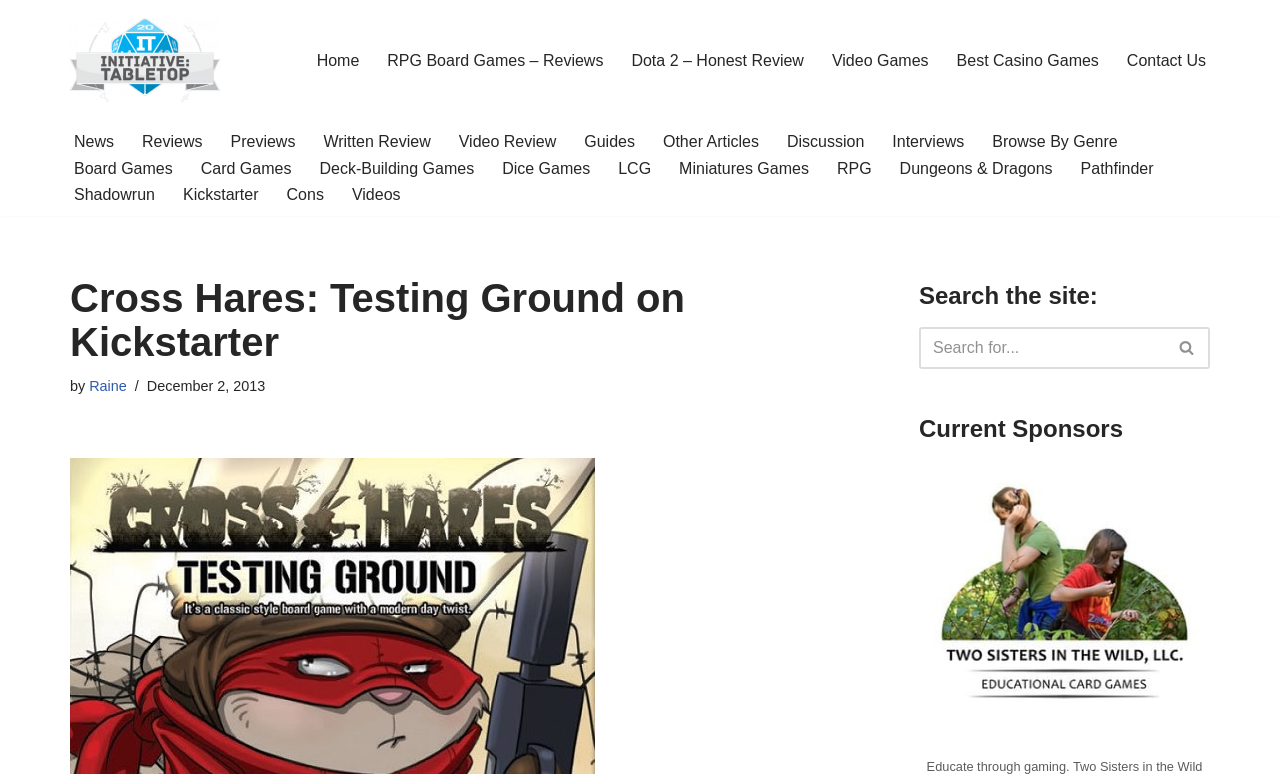What is the author of the review?
Please answer the question with a detailed response using the information from the screenshot.

The author of the review is mentioned in the text 'by Raine' which is located below the heading 'Cross Hares: Testing Ground on Kickstarter'. This text indicates that Raine is the author of the review.